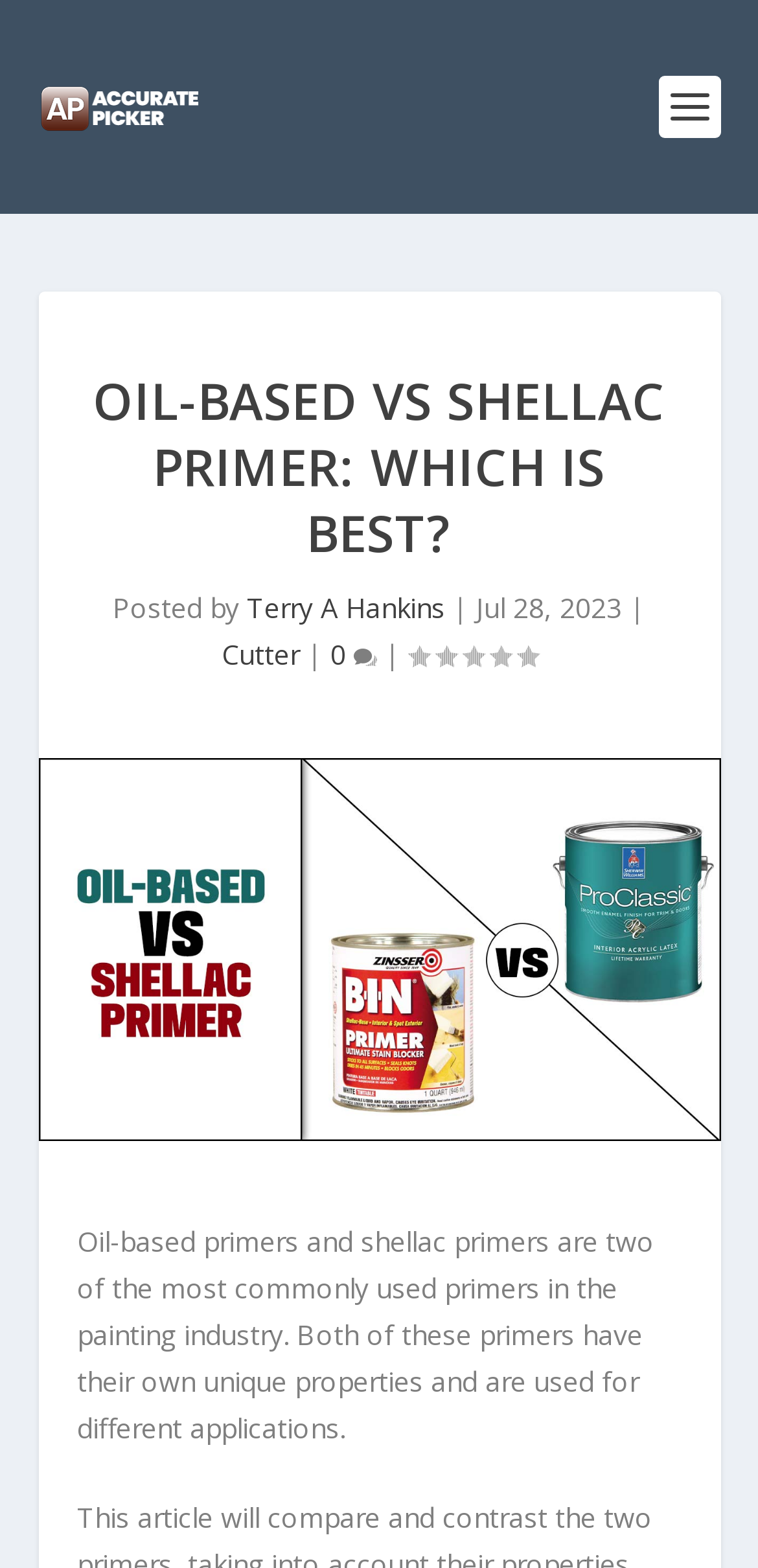What is the rating of the article?
Give a single word or phrase answer based on the content of the image.

0.00